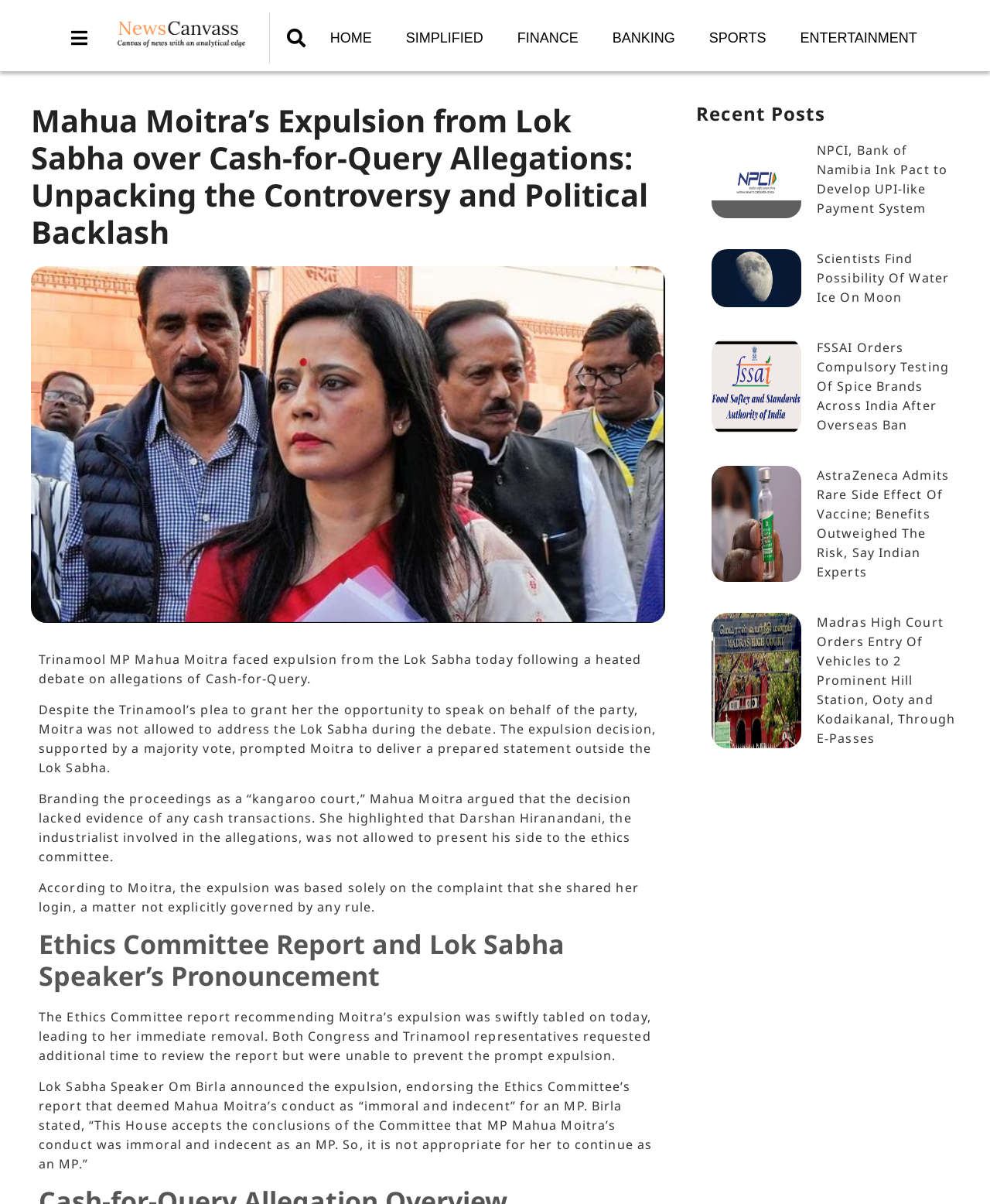Please identify the bounding box coordinates of the region to click in order to complete the given instruction: "Read the article about Mahua Moitra's expulsion". The coordinates should be four float numbers between 0 and 1, i.e., [left, top, right, bottom].

[0.039, 0.541, 0.648, 0.571]